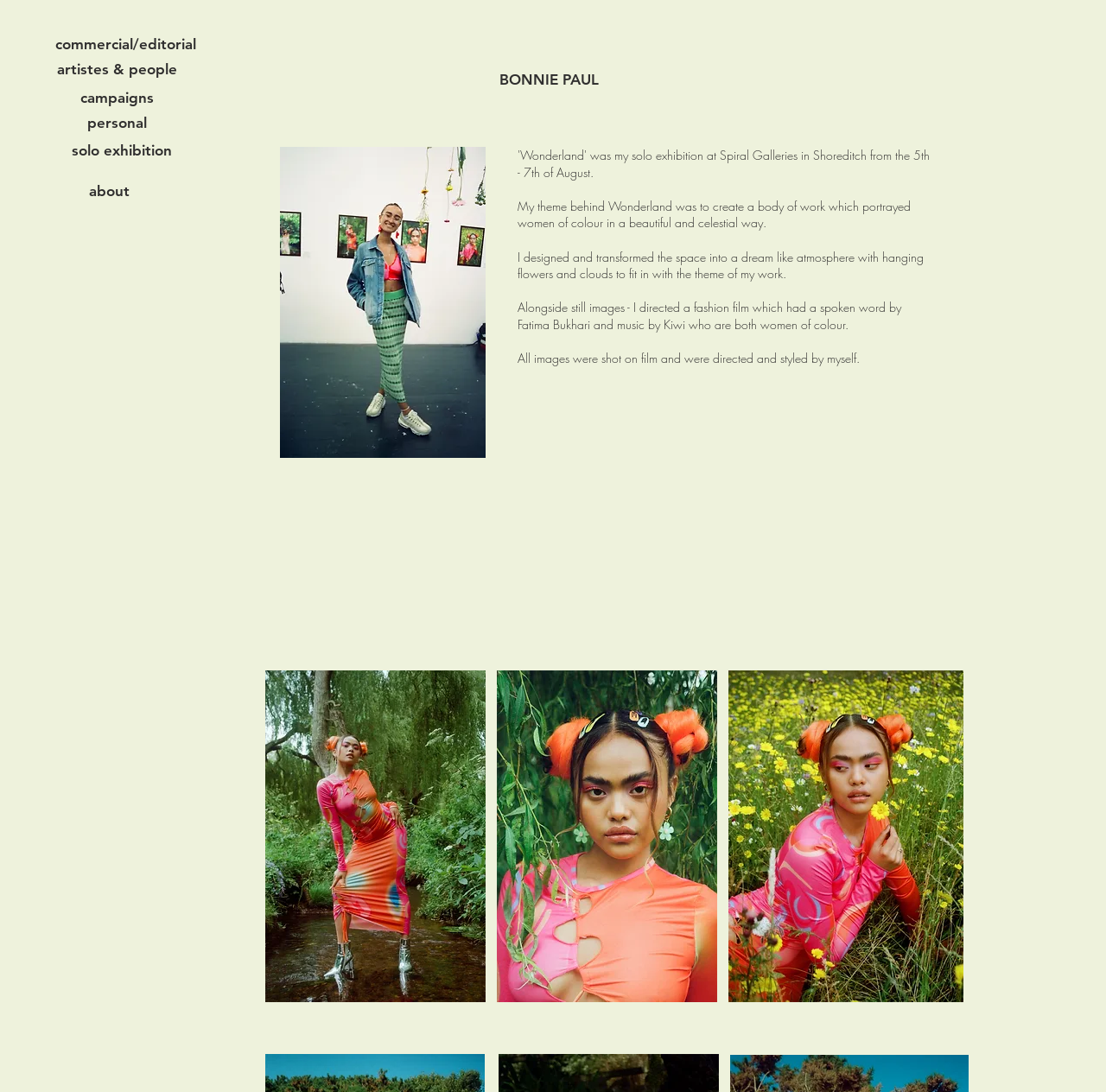Using the element description provided, determine the bounding box coordinates in the format (top-left x, top-left y, bottom-right x, bottom-right y). Ensure that all values are floating point numbers between 0 and 1. Element description: artistes & people

[0.05, 0.055, 0.161, 0.074]